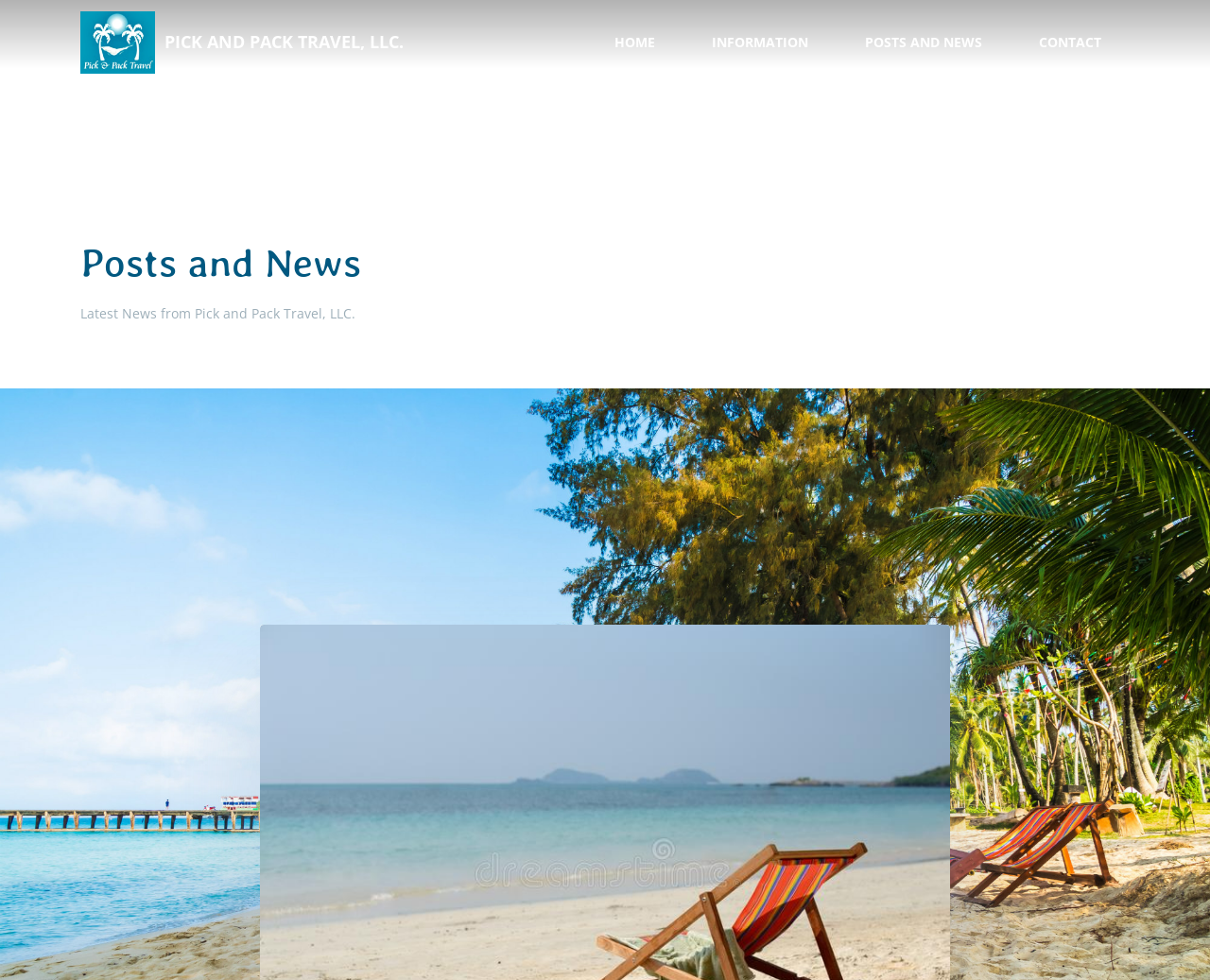Please find the bounding box coordinates of the element that must be clicked to perform the given instruction: "Click on the 'CONTACT' link". The coordinates should be four float numbers from 0 to 1, i.e., [left, top, right, bottom].

[0.835, 0.0, 0.934, 0.087]